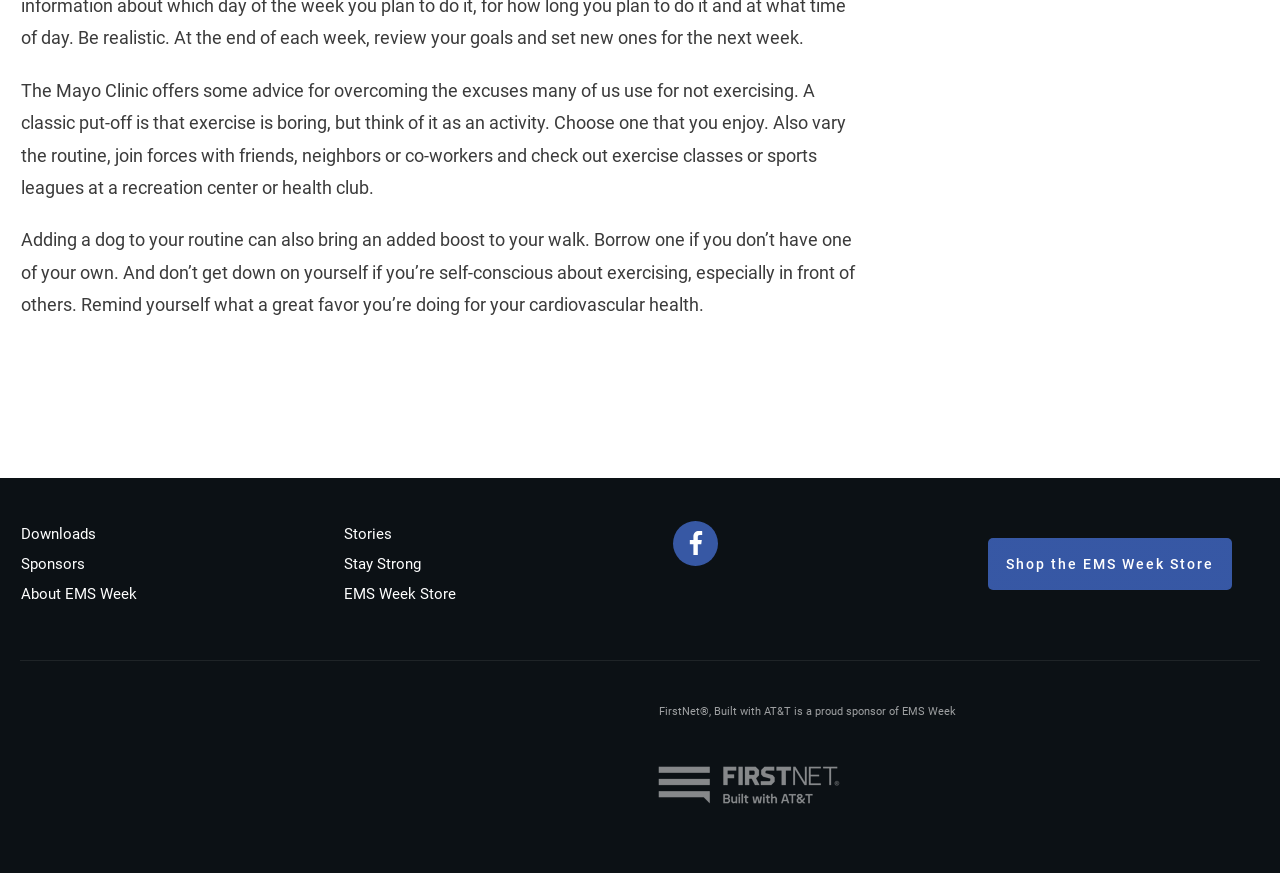What is the name of the sponsor mentioned on the webpage?
Your answer should be a single word or phrase derived from the screenshot.

FirstNet